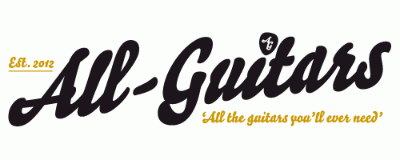What is the tagline of 'All-Guitars'?
Using the information from the image, answer the question thoroughly.

The tagline of 'All-Guitars' can be found beneath the brand name in the logo, which reads 'All the guitars you'll ever need', highlighting the brand's commitment to providing a comprehensive selection of guitars.